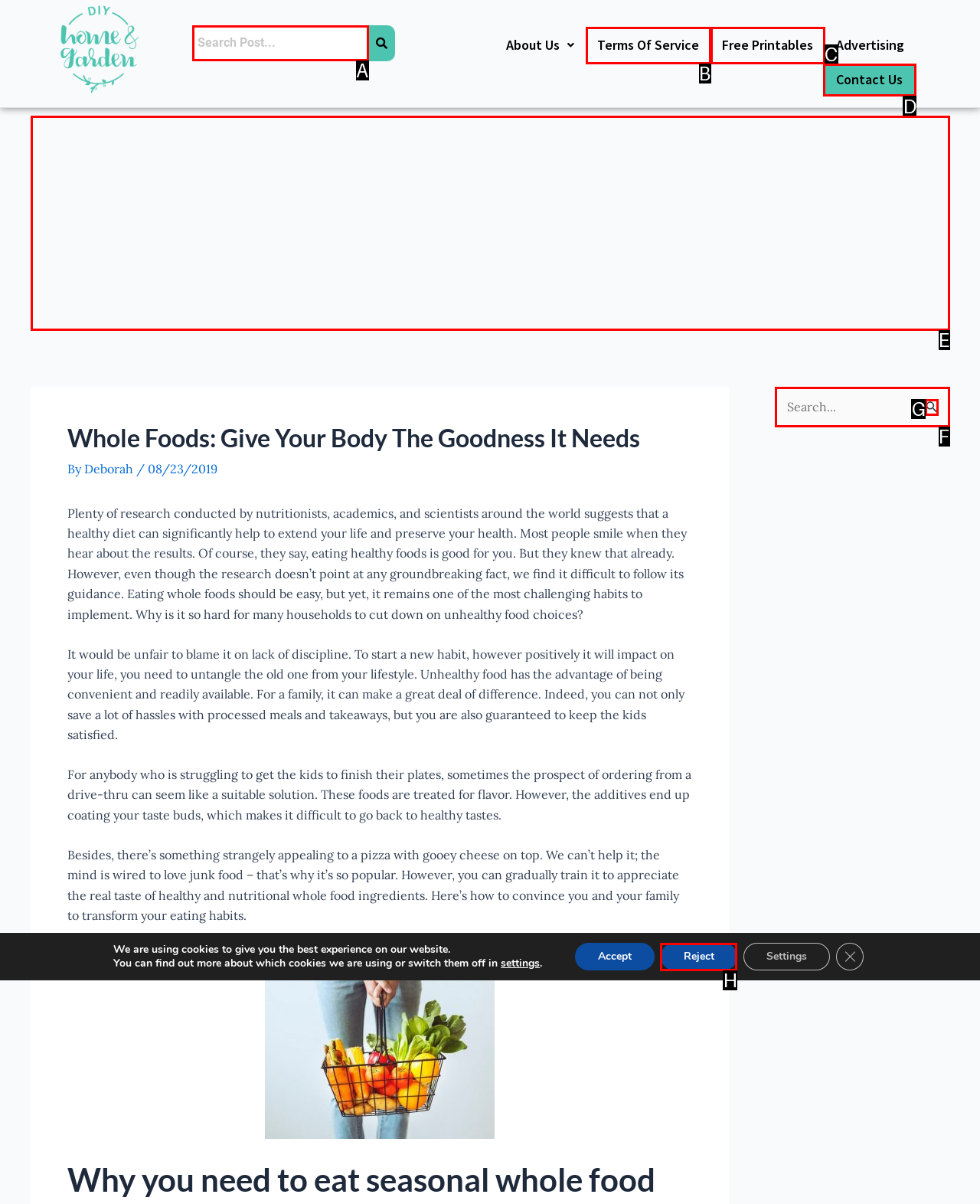For the task: Contact us, tell me the letter of the option you should click. Answer with the letter alone.

D